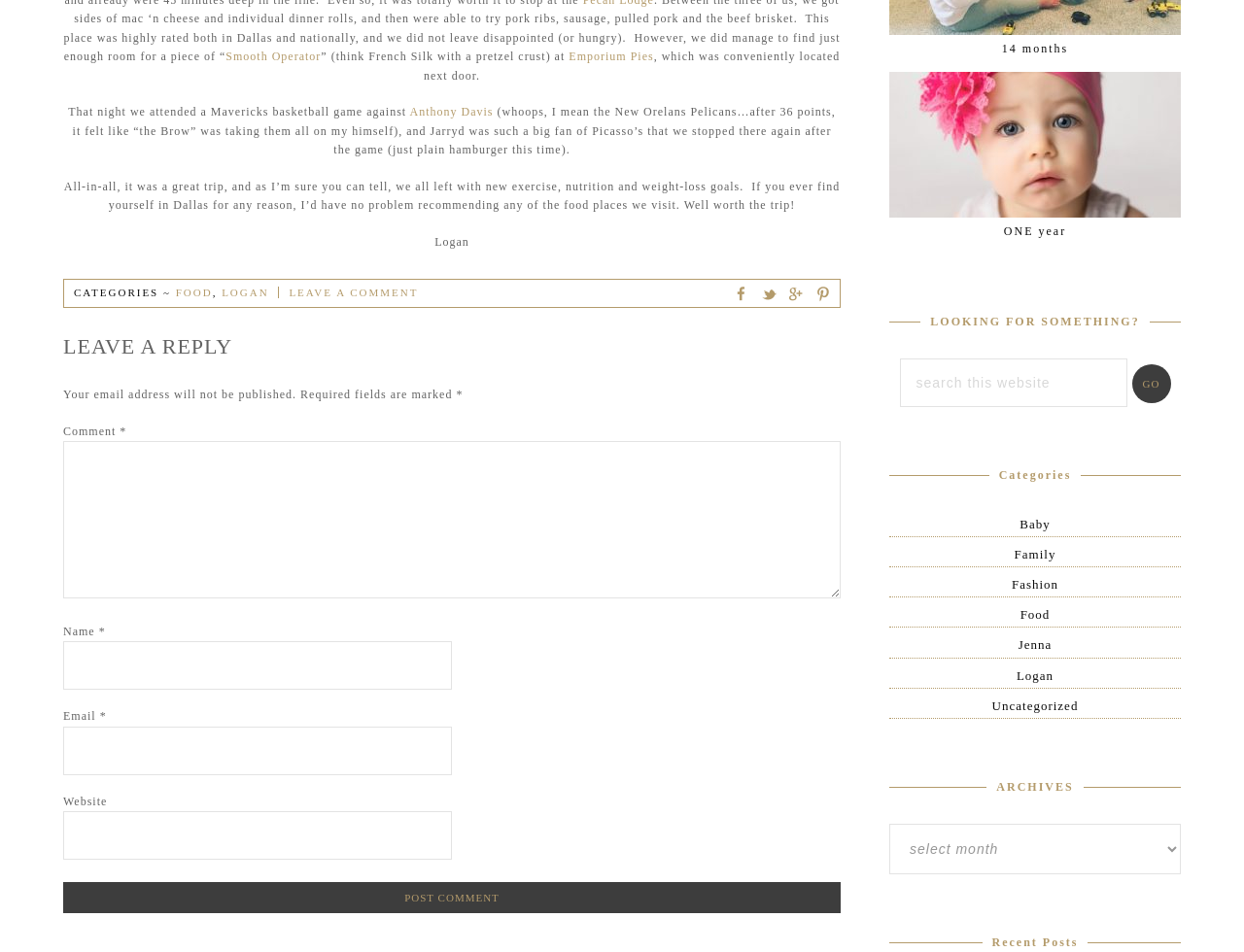Find the bounding box coordinates of the clickable region needed to perform the following instruction: "Leave a comment". The coordinates should be provided as four float numbers between 0 and 1, i.e., [left, top, right, bottom].

[0.051, 0.346, 0.676, 0.383]